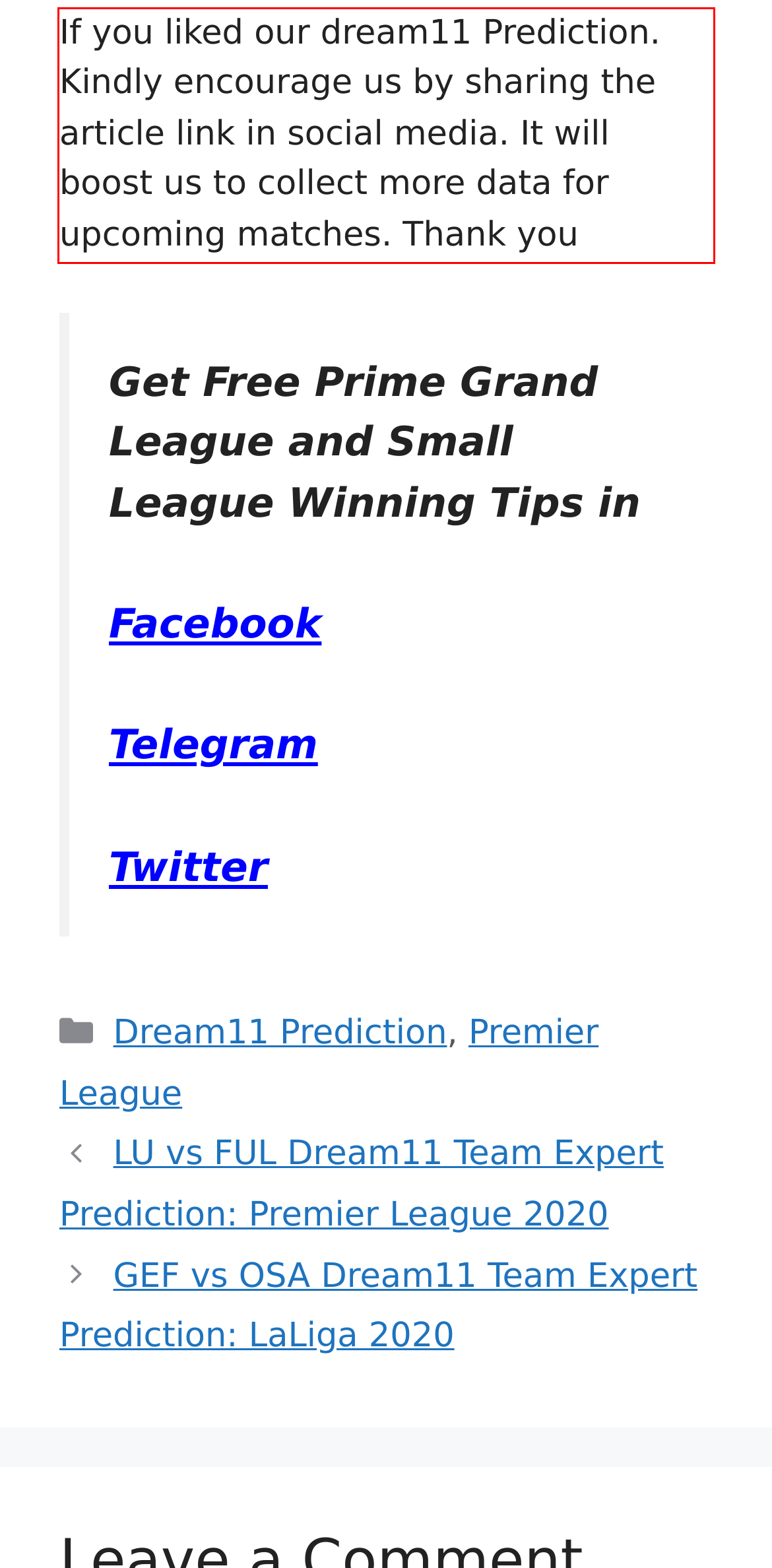Perform OCR on the text inside the red-bordered box in the provided screenshot and output the content.

If you liked our dream11 Prediction. Kindly encourage us by sharing the article link in social media. It will boost us to collect more data for upcoming matches. Thank you